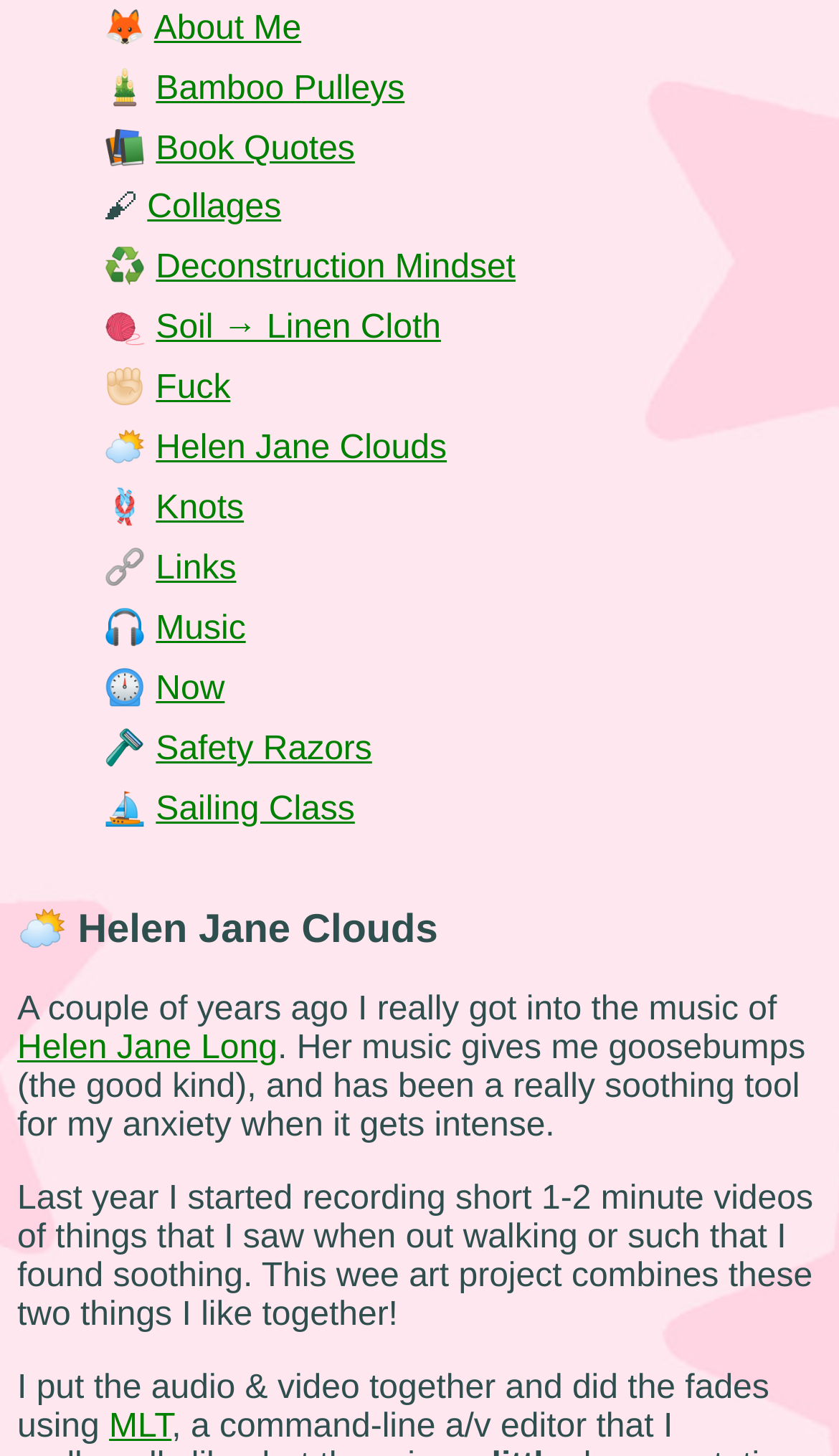Using the description: "Collages", determine the UI element's bounding box coordinates. Ensure the coordinates are in the format of four float numbers between 0 and 1, i.e., [left, top, right, bottom].

[0.176, 0.13, 0.335, 0.155]